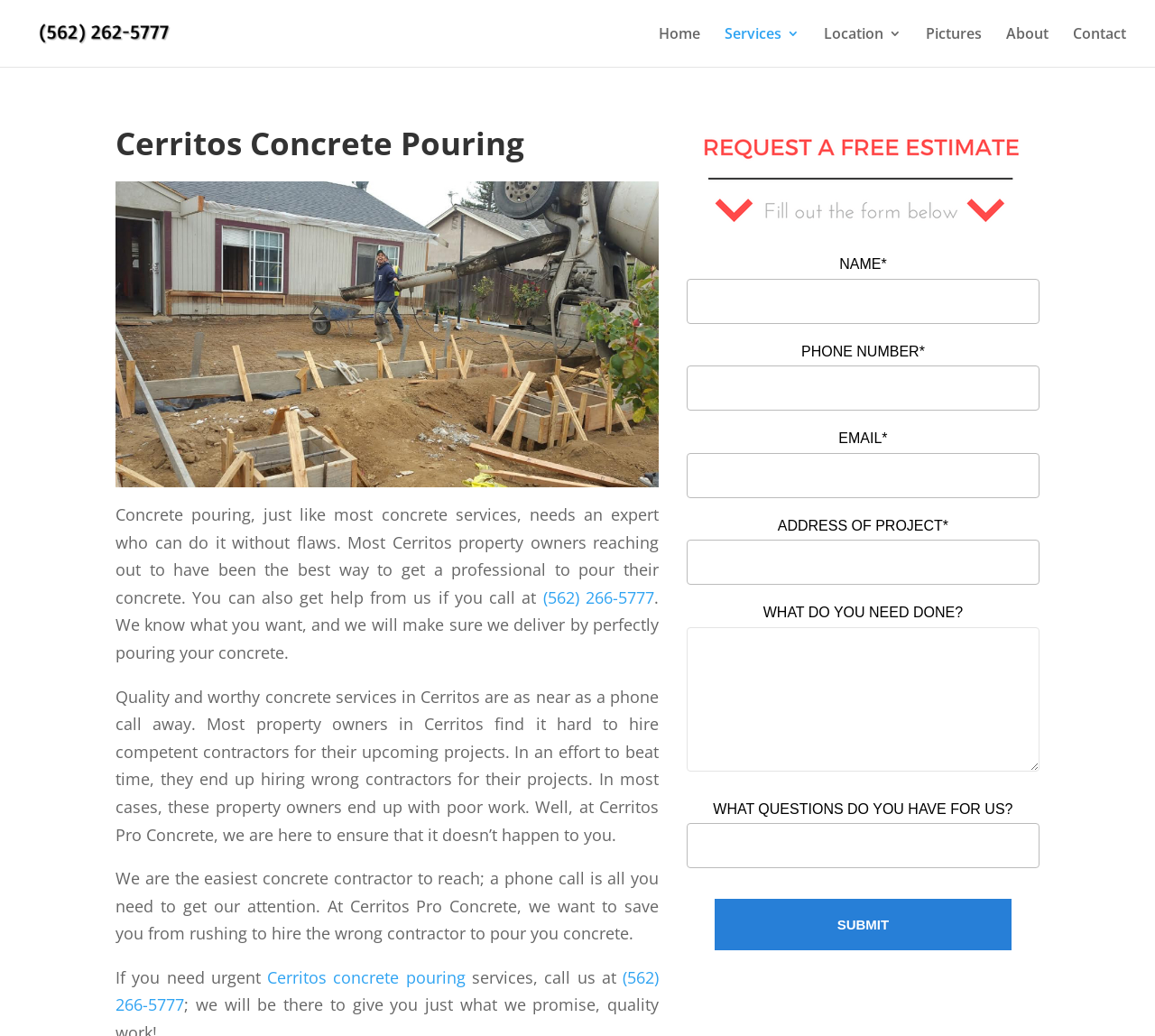Please find the bounding box for the following UI element description. Provide the coordinates in (top-left x, top-left y, bottom-right x, bottom-right y) format, with values between 0 and 1: Library - General

None